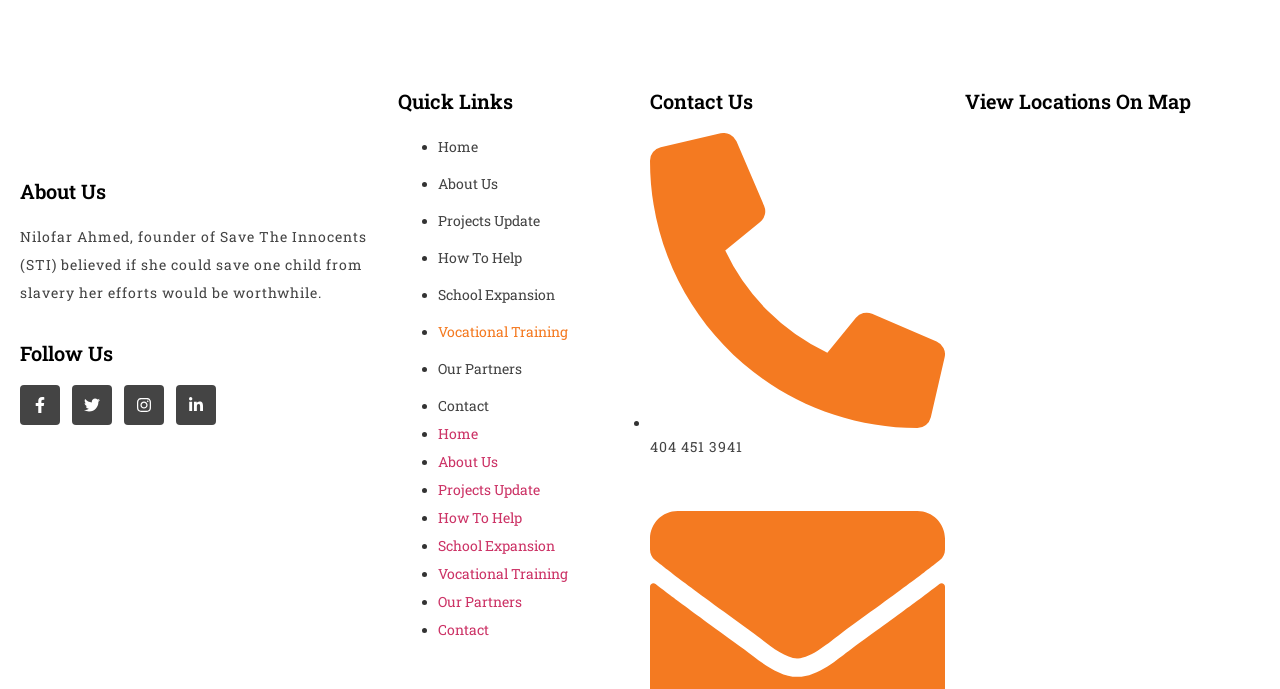Find and provide the bounding box coordinates for the UI element described with: "Protection des données (RGPD)".

None